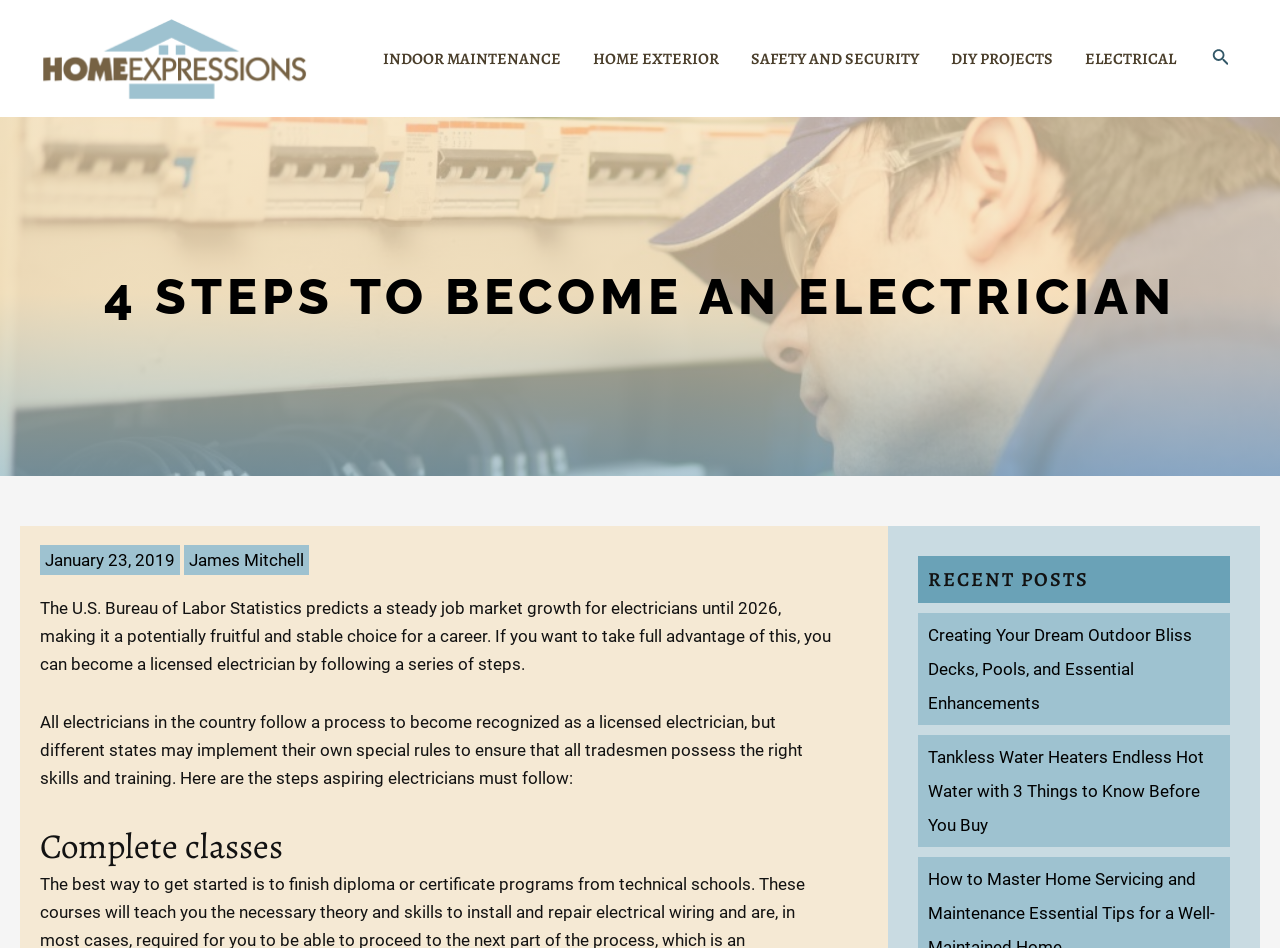Please locate the clickable area by providing the bounding box coordinates to follow this instruction: "Read the recent post about Creating Your Dream Outdoor Bliss".

[0.725, 0.659, 0.931, 0.752]